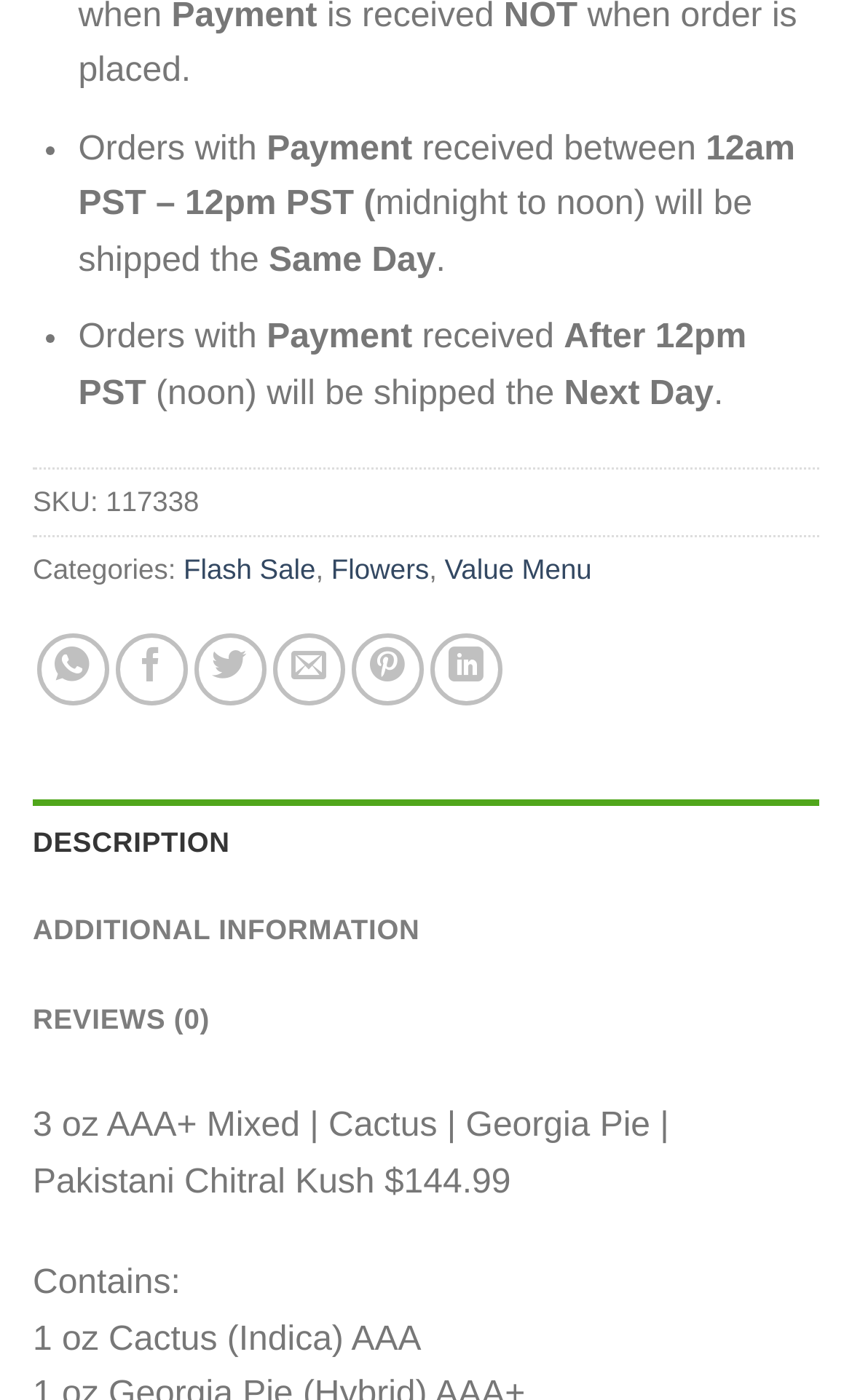Indicate the bounding box coordinates of the element that needs to be clicked to satisfy the following instruction: "Click on the 'REVIEWS (0)' tab". The coordinates should be four float numbers between 0 and 1, i.e., [left, top, right, bottom].

[0.038, 0.697, 0.962, 0.76]